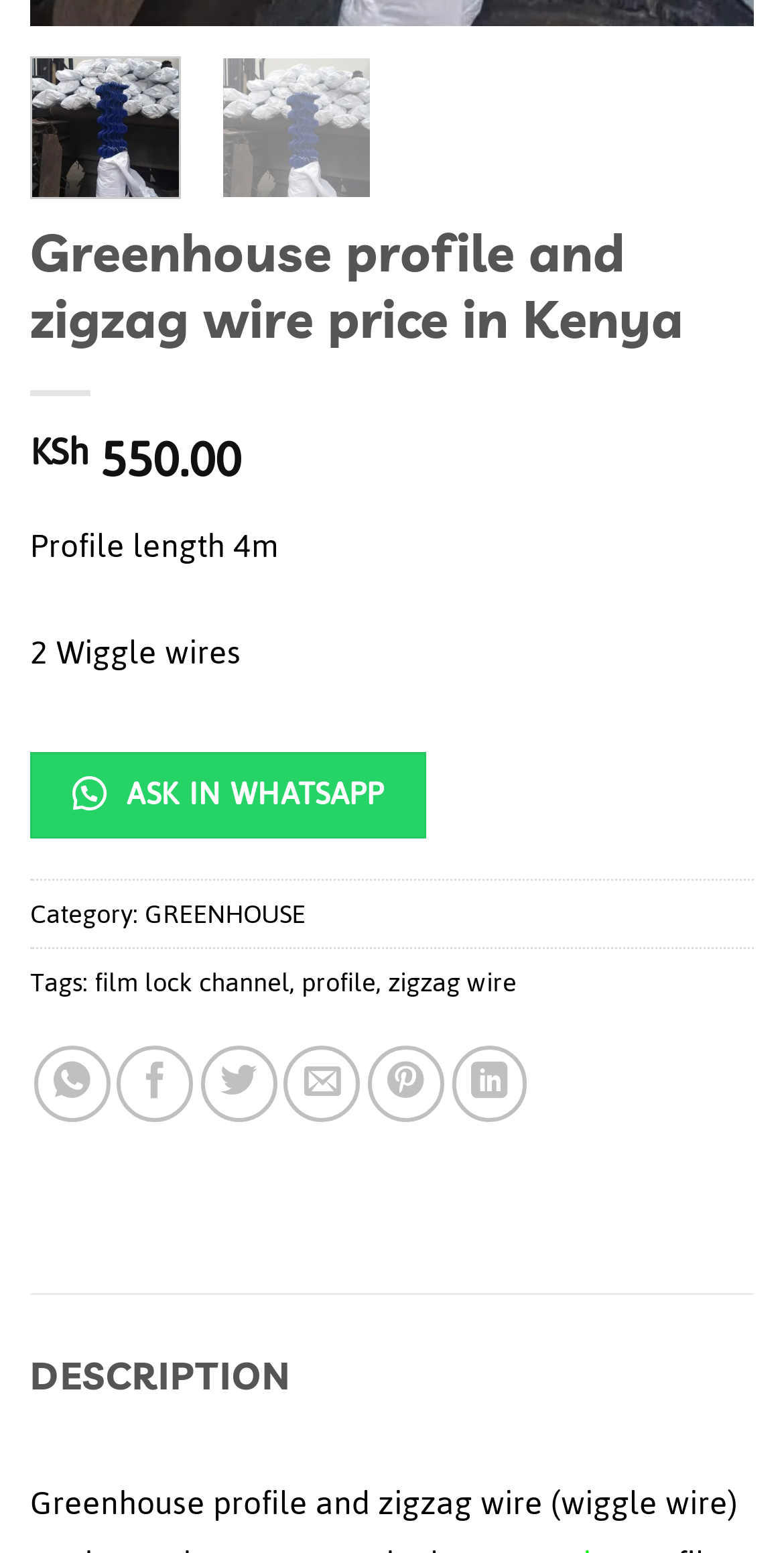Find the bounding box coordinates of the element to click in order to complete this instruction: "Share on WhatsApp". The bounding box coordinates must be four float numbers between 0 and 1, denoted as [left, top, right, bottom].

[0.043, 0.674, 0.14, 0.723]